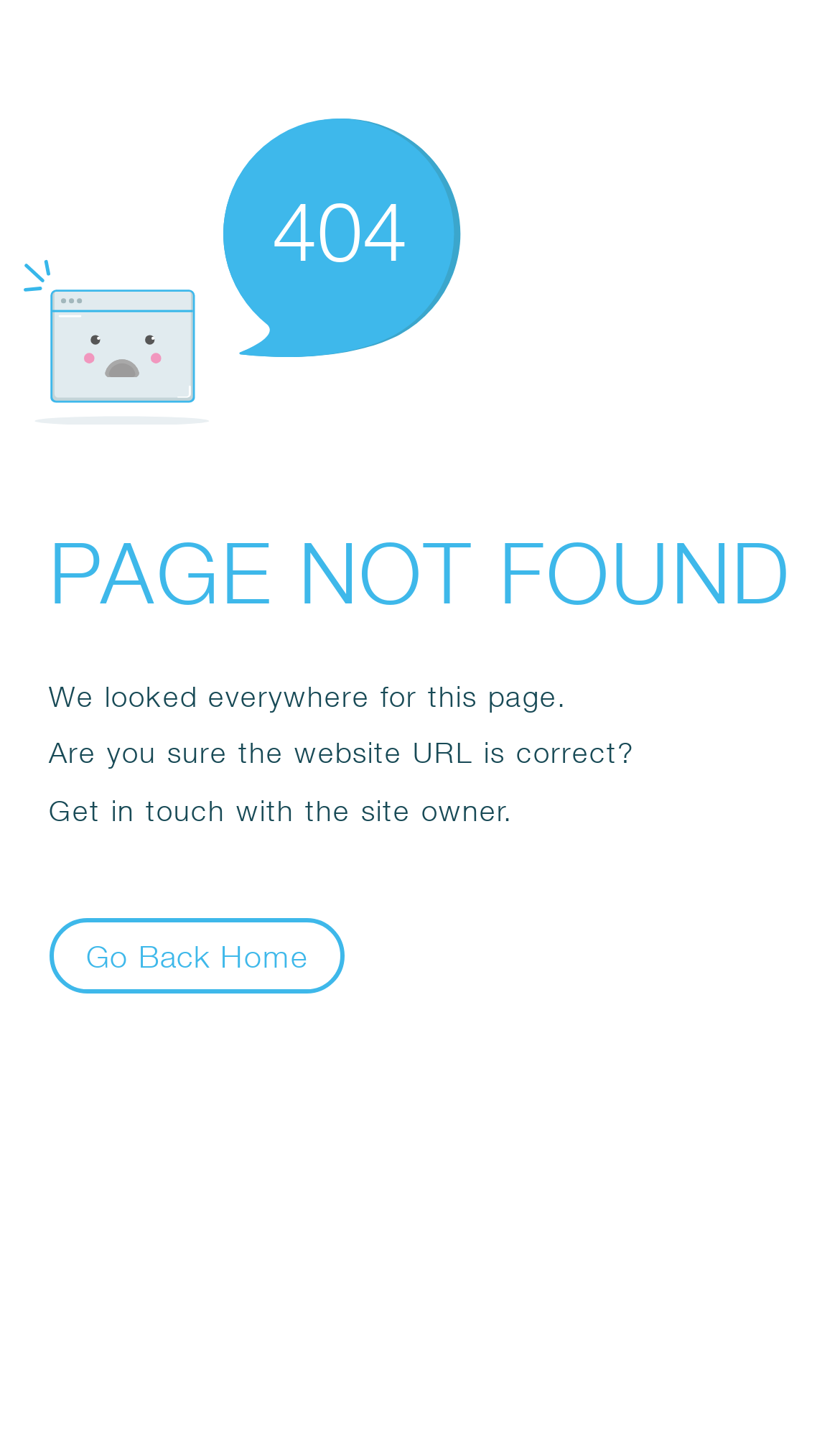Determine the bounding box for the UI element described here: "Go Back Home".

[0.058, 0.642, 0.411, 0.695]